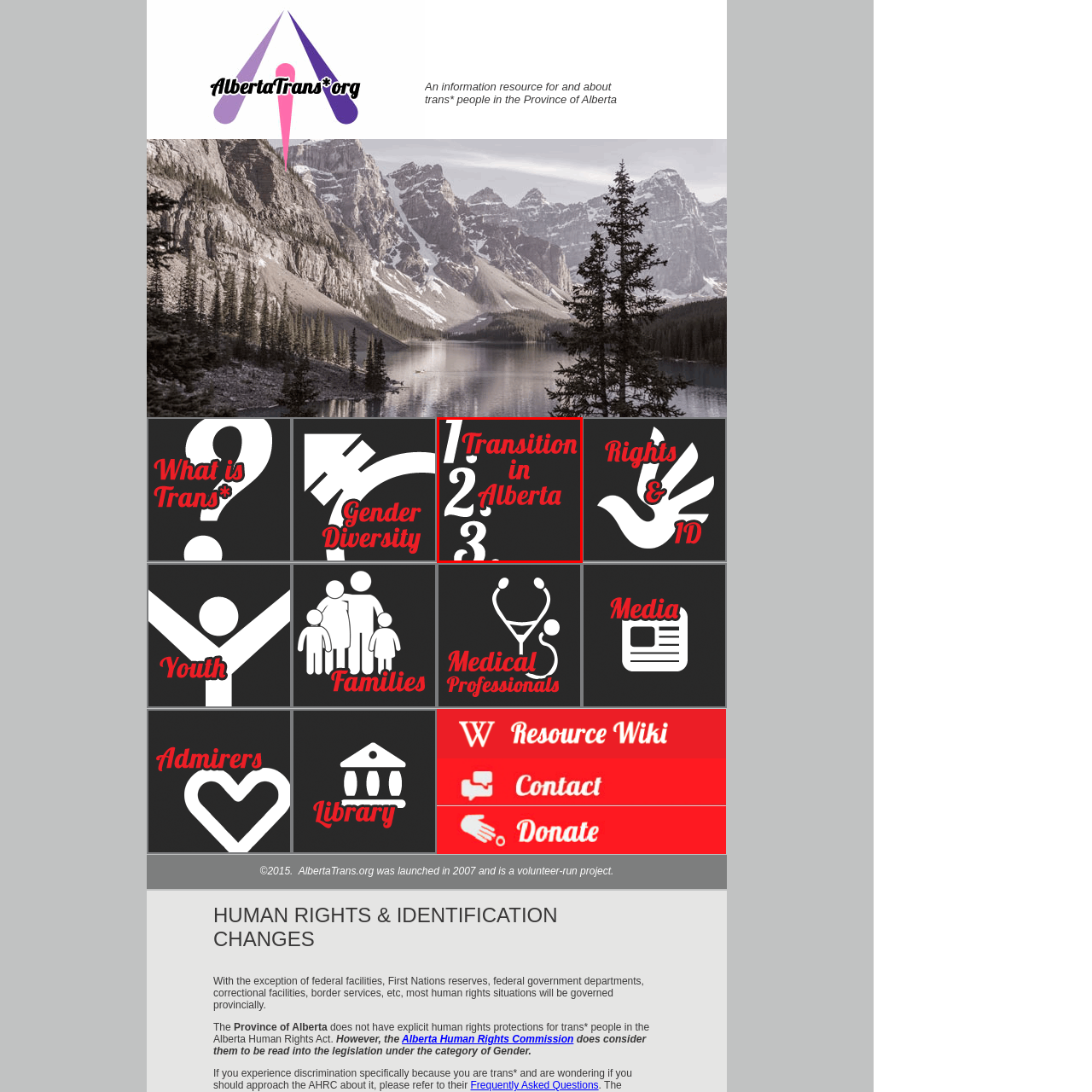Elaborate on the contents of the image marked by the red border.

The image features a visually striking graphic that emphasizes the theme of transitioning, specifically within Alberta. The text is prominently displayed in a bold, modern font, with the phrase "Transition in Alberta" highlighted in red. The numbers "1," "2," and "3" are also integrated into the design, indicating a potential step-by-step process or guide related to transition. This image likely serves as a visual anchor to inform and educate viewers about the transition process for trans* individuals in Alberta, reflecting the advocacy and support efforts showcased on the corresponding webpage. The overall aesthetics suggest an engaging and approachable resource aimed at providing clarity and assistance in navigating transition-related topics.